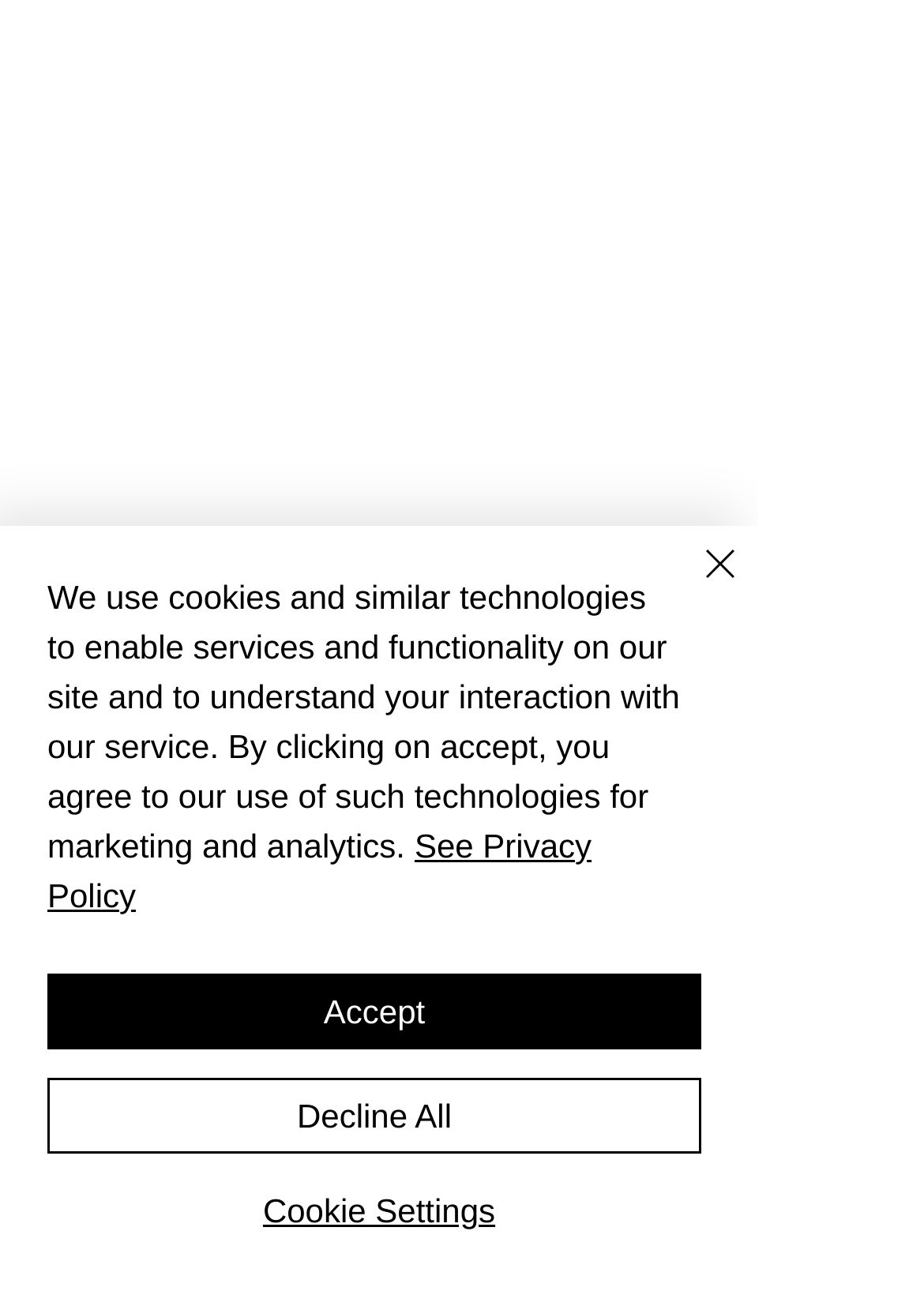Please find the bounding box for the following UI element description. Provide the coordinates in (top-left x, top-left y, bottom-right x, bottom-right y) format, with values between 0 and 1: Cookies Policy

None